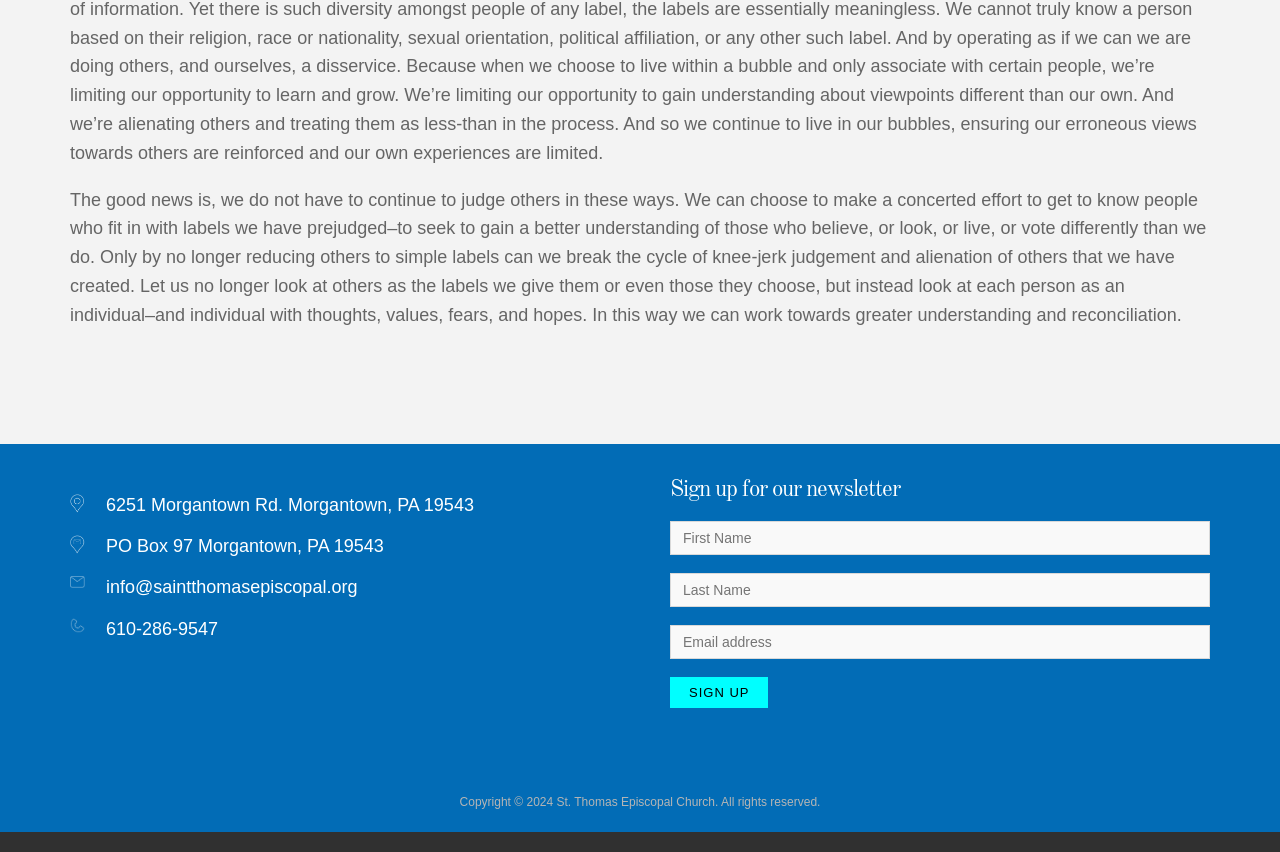Find the bounding box of the UI element described as: "value="Sign up"". The bounding box coordinates should be given as four float values between 0 and 1, i.e., [left, top, right, bottom].

[0.523, 0.795, 0.6, 0.831]